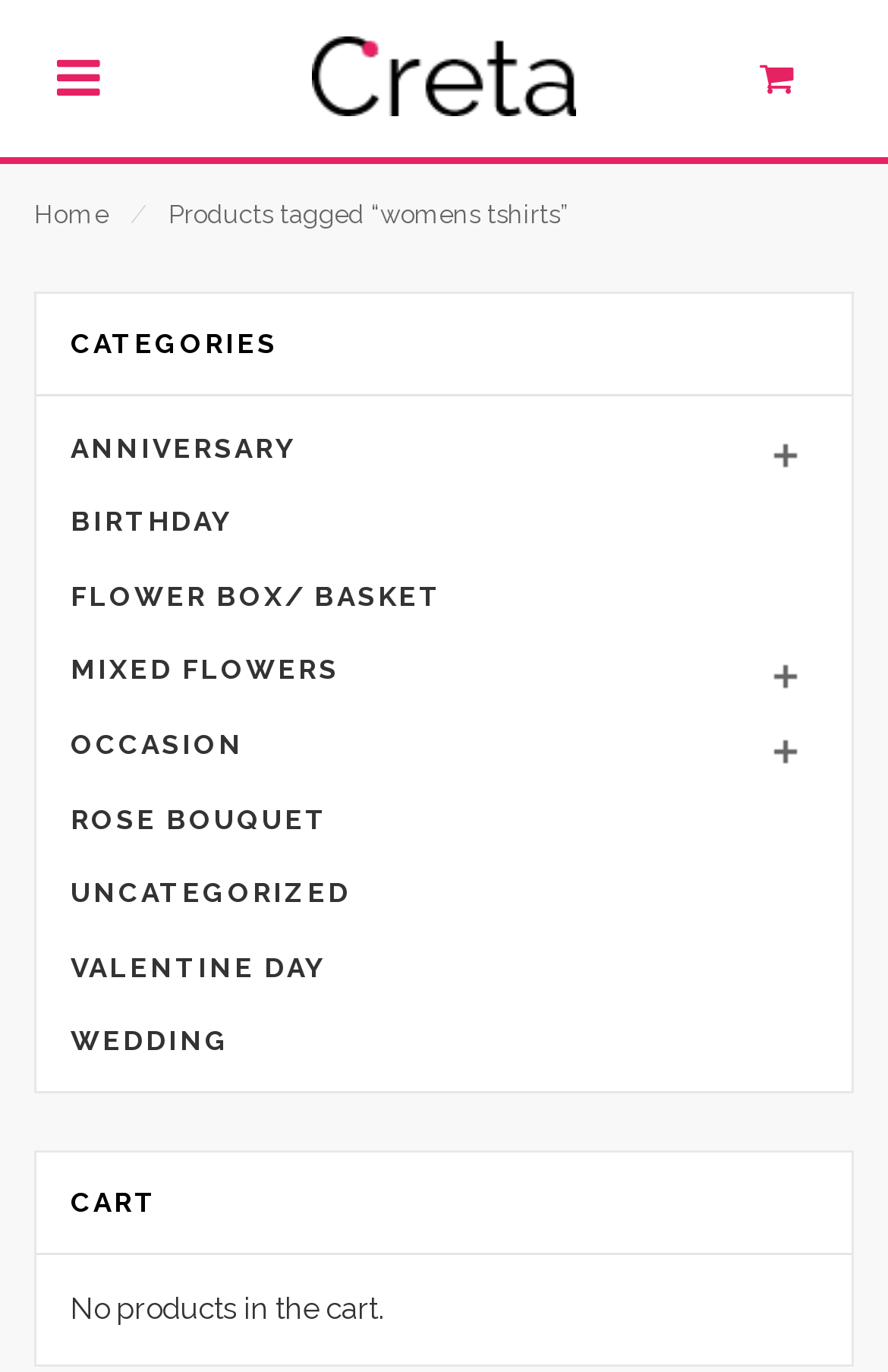Please indicate the bounding box coordinates for the clickable area to complete the following task: "explore products tagged 'womens tshirts'". The coordinates should be specified as four float numbers between 0 and 1, i.e., [left, top, right, bottom].

[0.19, 0.146, 0.641, 0.168]